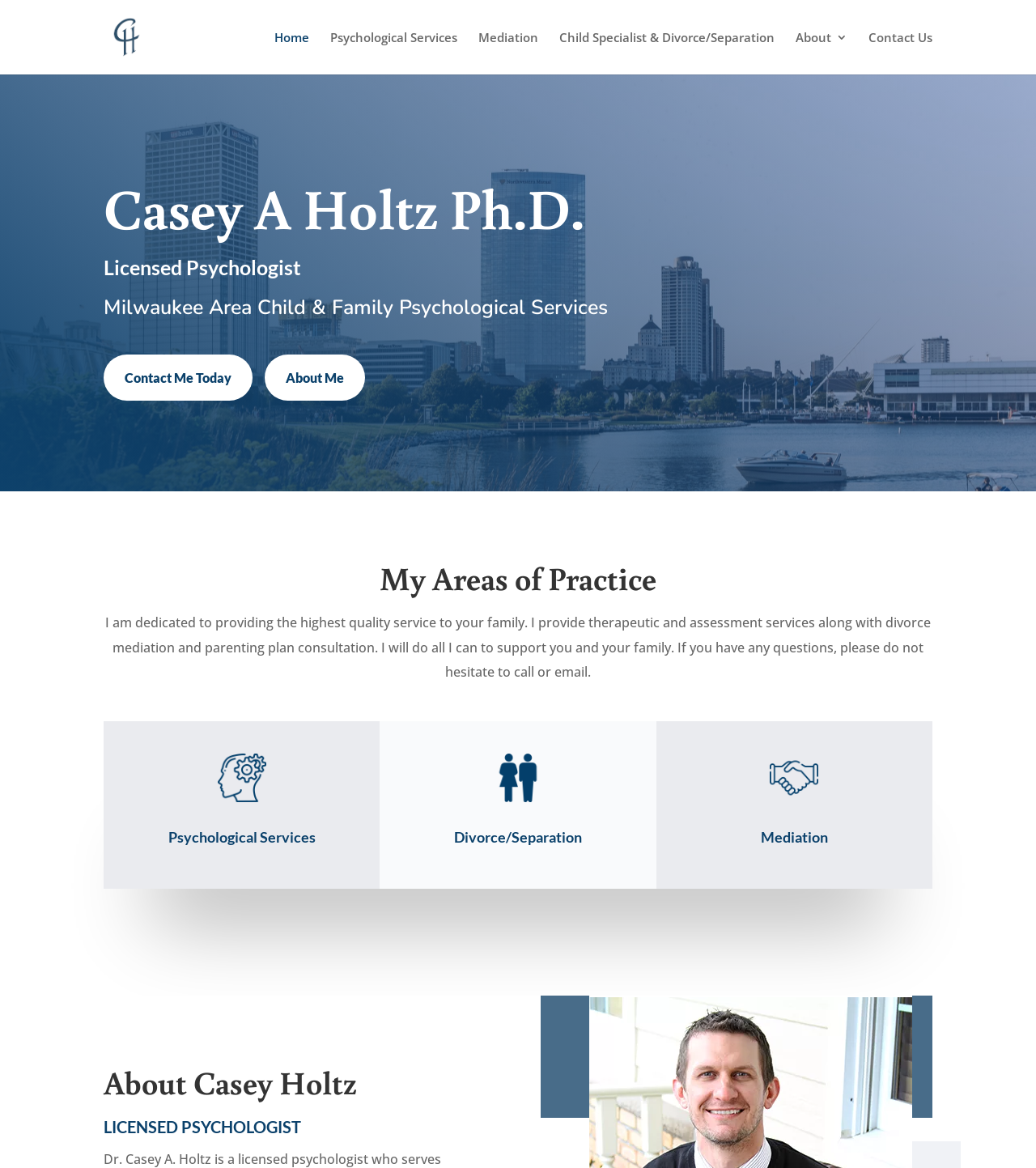Please specify the bounding box coordinates of the clickable region necessary for completing the following instruction: "learn about psychological services". The coordinates must consist of four float numbers between 0 and 1, i.e., [left, top, right, bottom].

[0.319, 0.027, 0.441, 0.064]